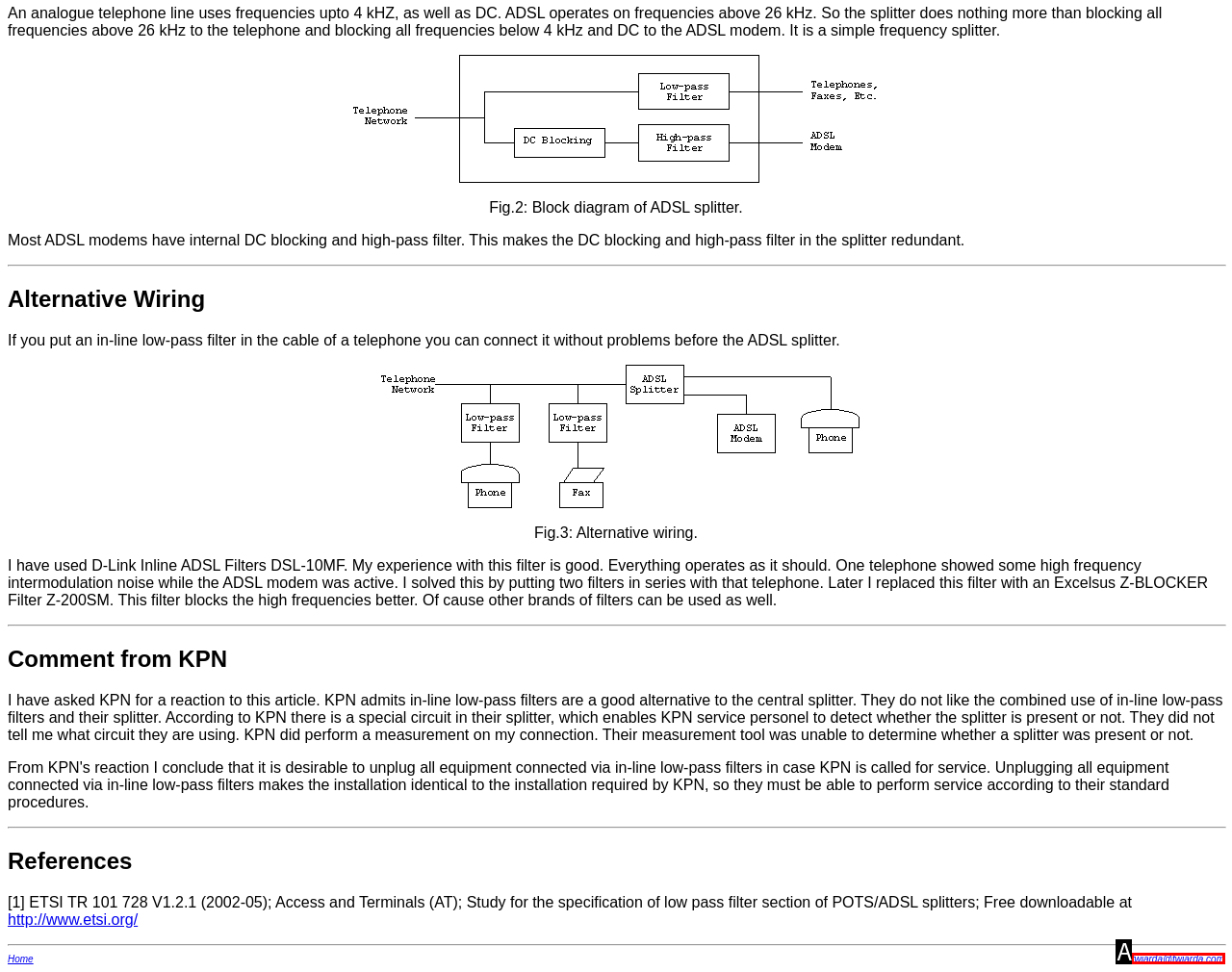Tell me which one HTML element best matches the description: fwiarda@fwiarda.com Answer with the option's letter from the given choices directly.

A